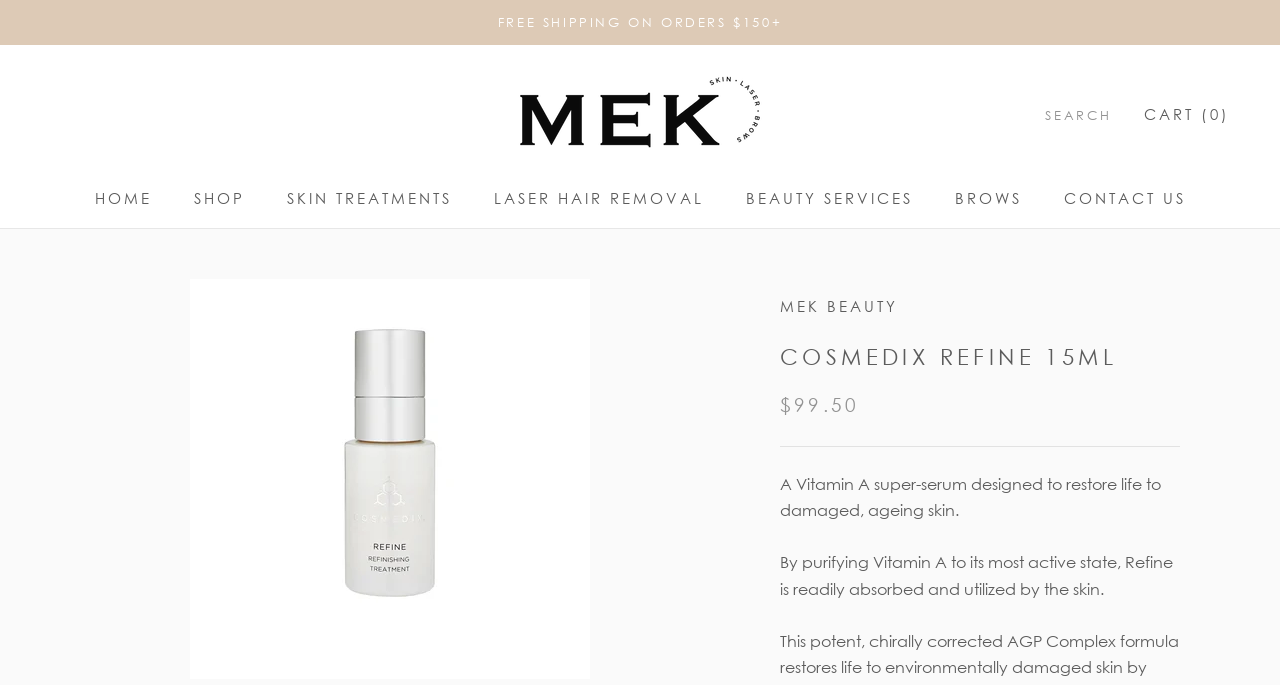Determine the bounding box coordinates of the clickable element to complete this instruction: "go to the 'SHOP' page". Provide the coordinates in the format of four float numbers between 0 and 1, [left, top, right, bottom].

[0.151, 0.276, 0.191, 0.302]